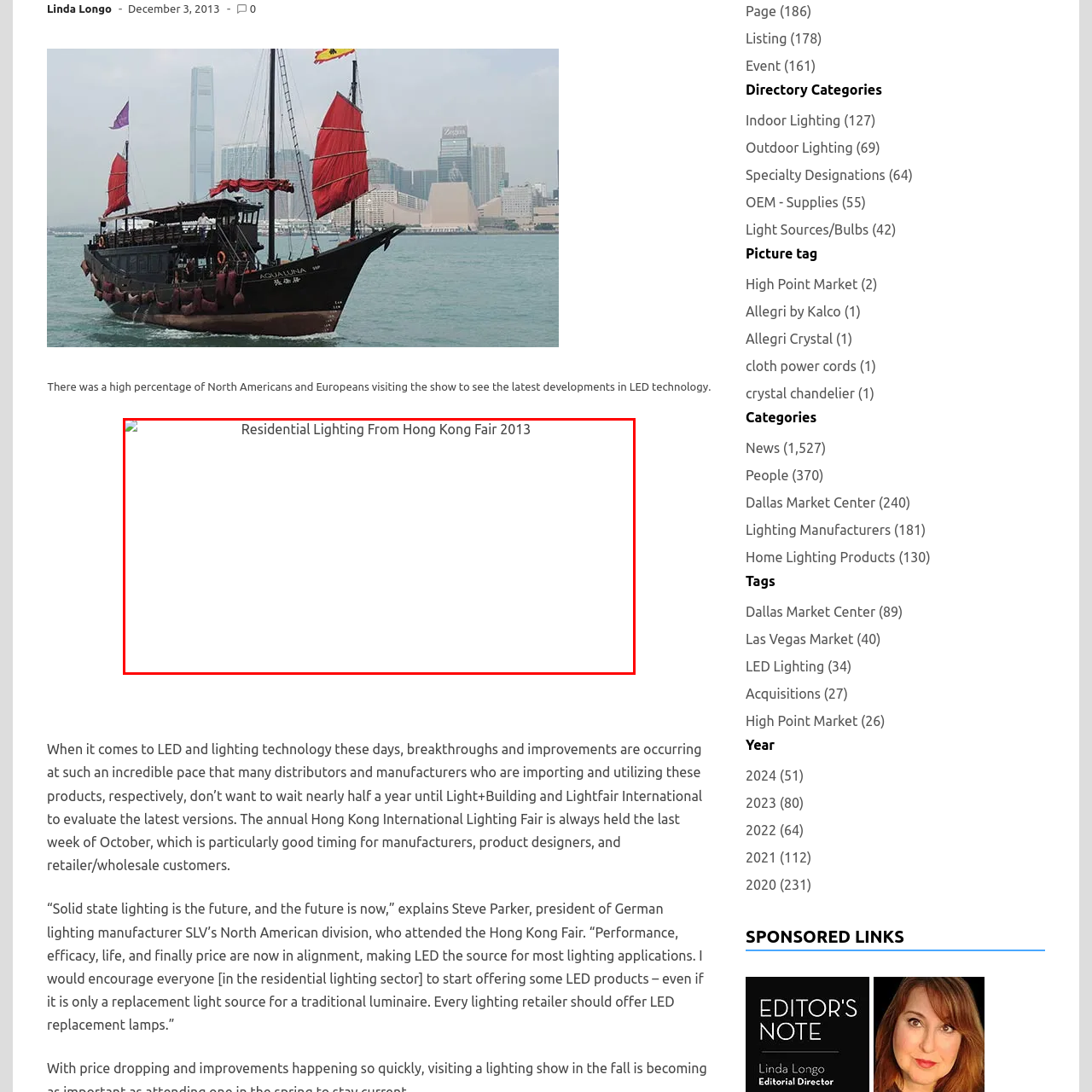Who typically attends the fair?
Concentrate on the image bordered by the red bounding box and offer a comprehensive response based on the image details.

According to the caption, visitors to the fair typically include manufacturers, designers, and retailers who are eager to explore advancements in residential lighting. This suggests that these groups have a vested interest in staying up-to-date with the latest developments in the industry.